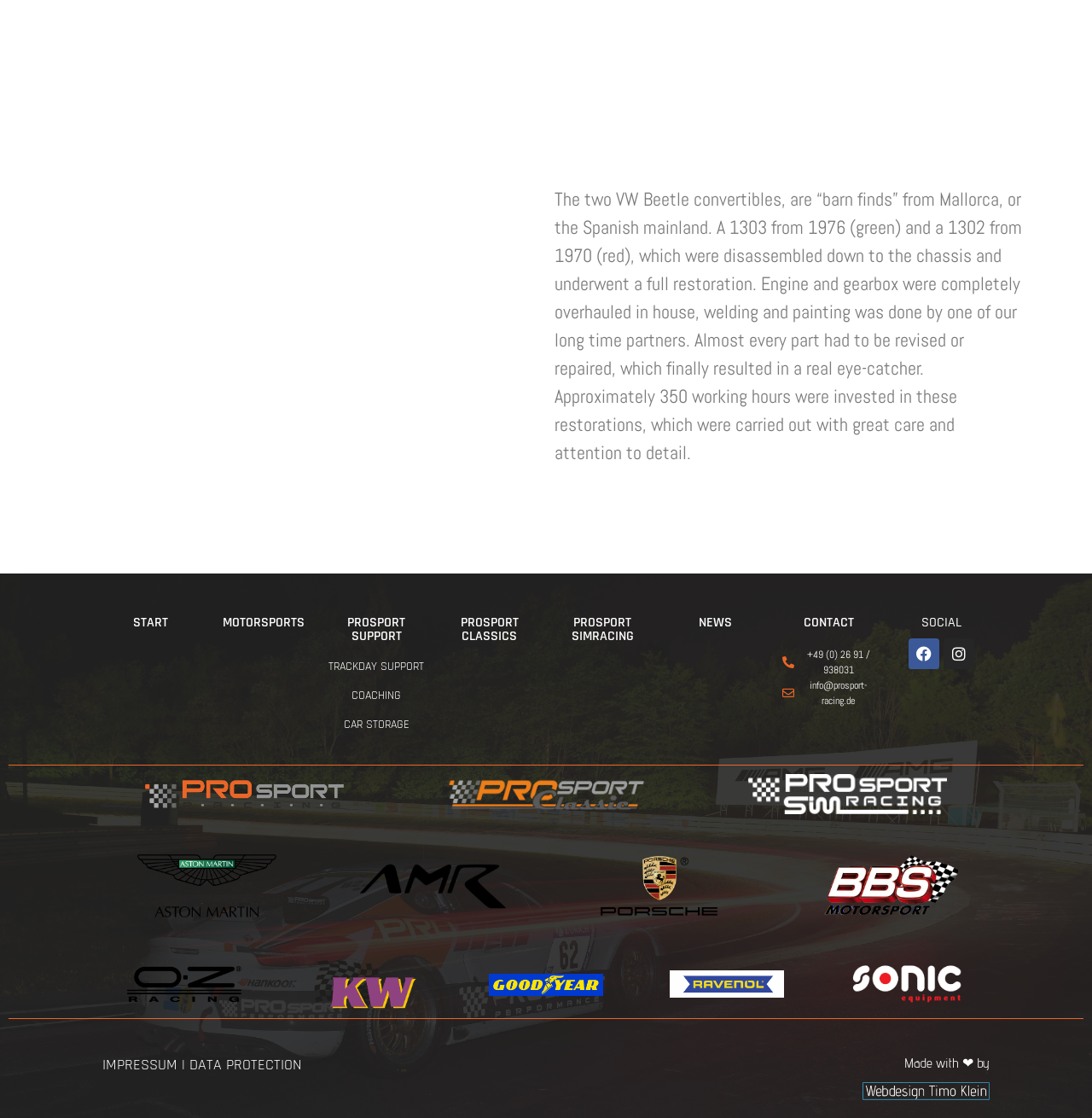Please identify the coordinates of the bounding box that should be clicked to fulfill this instruction: "Click the START link".

[0.122, 0.549, 0.154, 0.565]